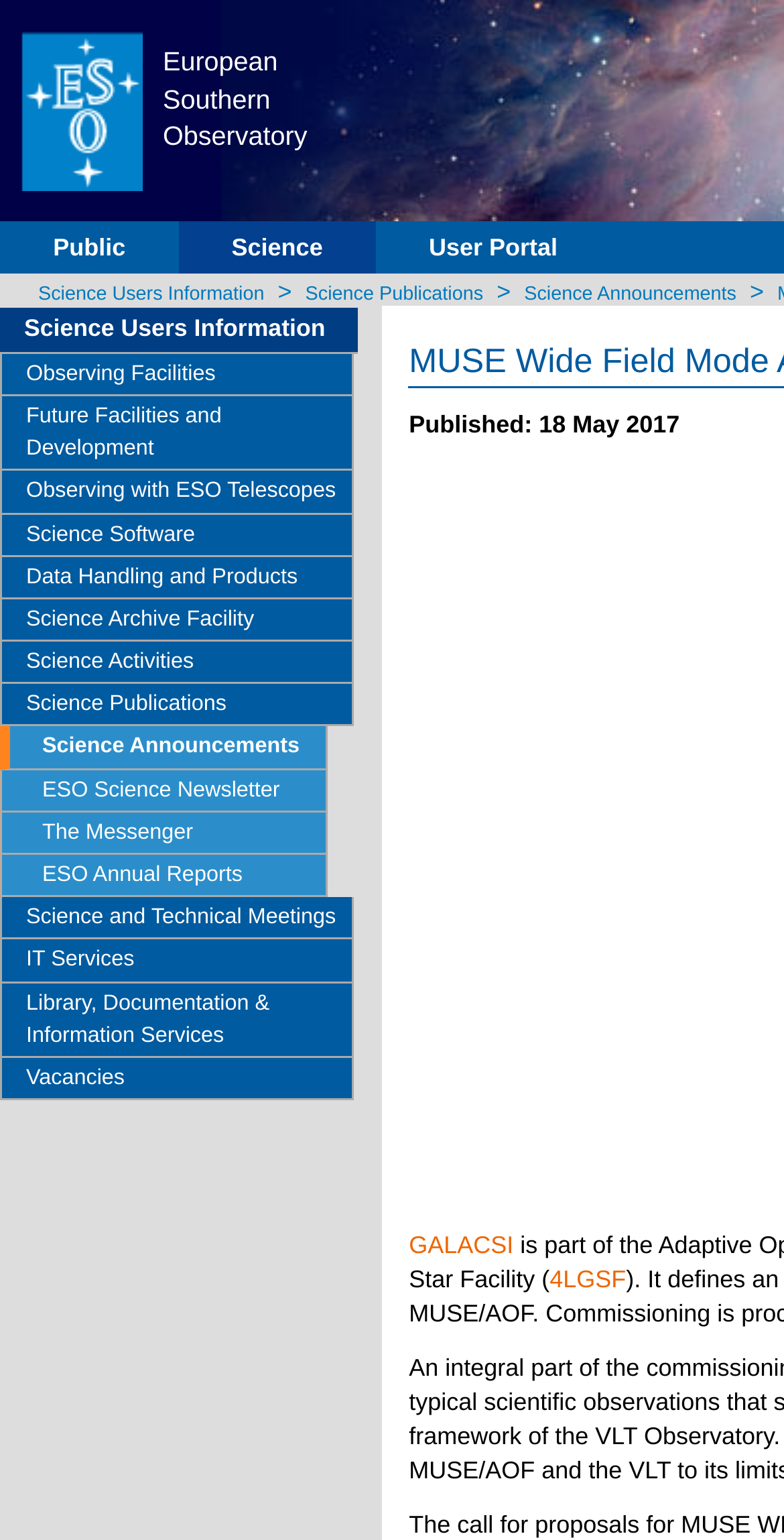Offer a detailed account of what is visible on the webpage.

The webpage is about the European Southern Observatory (ESO), a research organization in astronomy. At the top, there is a logo of ESO, an image with the text "European Southern Observatory" next to it. Below the logo, there are three main links: "Public", "Science", and "User Portal".

On the left side of the page, there is a menu with various links related to science, including "Science Users Information", "Science Publications", "Science Announcements", and others. These links are arranged vertically, with "Science Users Information" at the top and "ESO Science Newsletter" at the bottom.

On the right side of the page, there is a section with a single line of text, "Published: 18 May 2017". Below this text, there are two links, "GALACSI" and "4LGSF", which are likely related to specific projects or research areas.

The overall structure of the page is divided into two main sections: the top section with the logo and main links, and the left and right sections with more specific links and information. The layout is clean and easy to navigate, with clear headings and concise text.